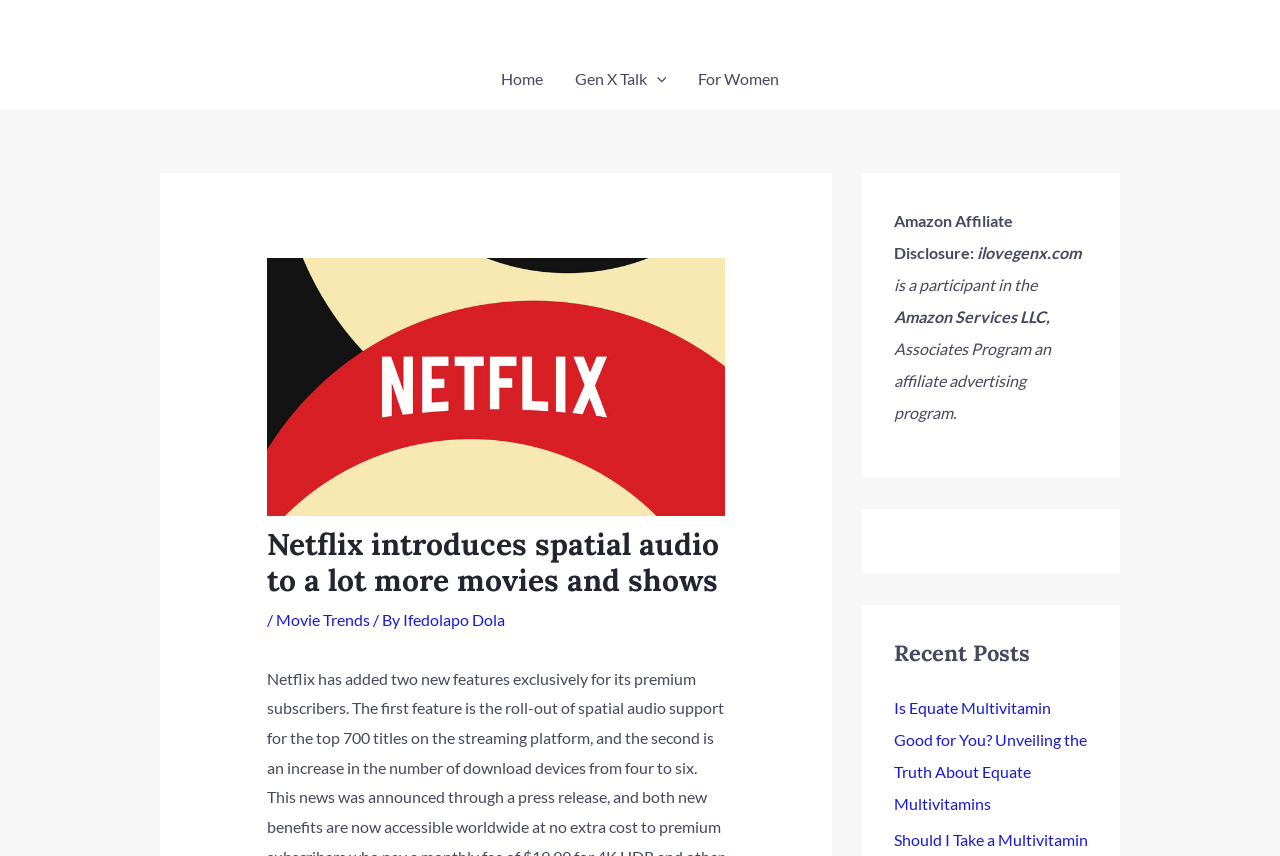Can you find the bounding box coordinates for the UI element given this description: "Gen X Talk"? Provide the coordinates as four float numbers between 0 and 1: [left, top, right, bottom].

[0.436, 0.075, 0.533, 0.11]